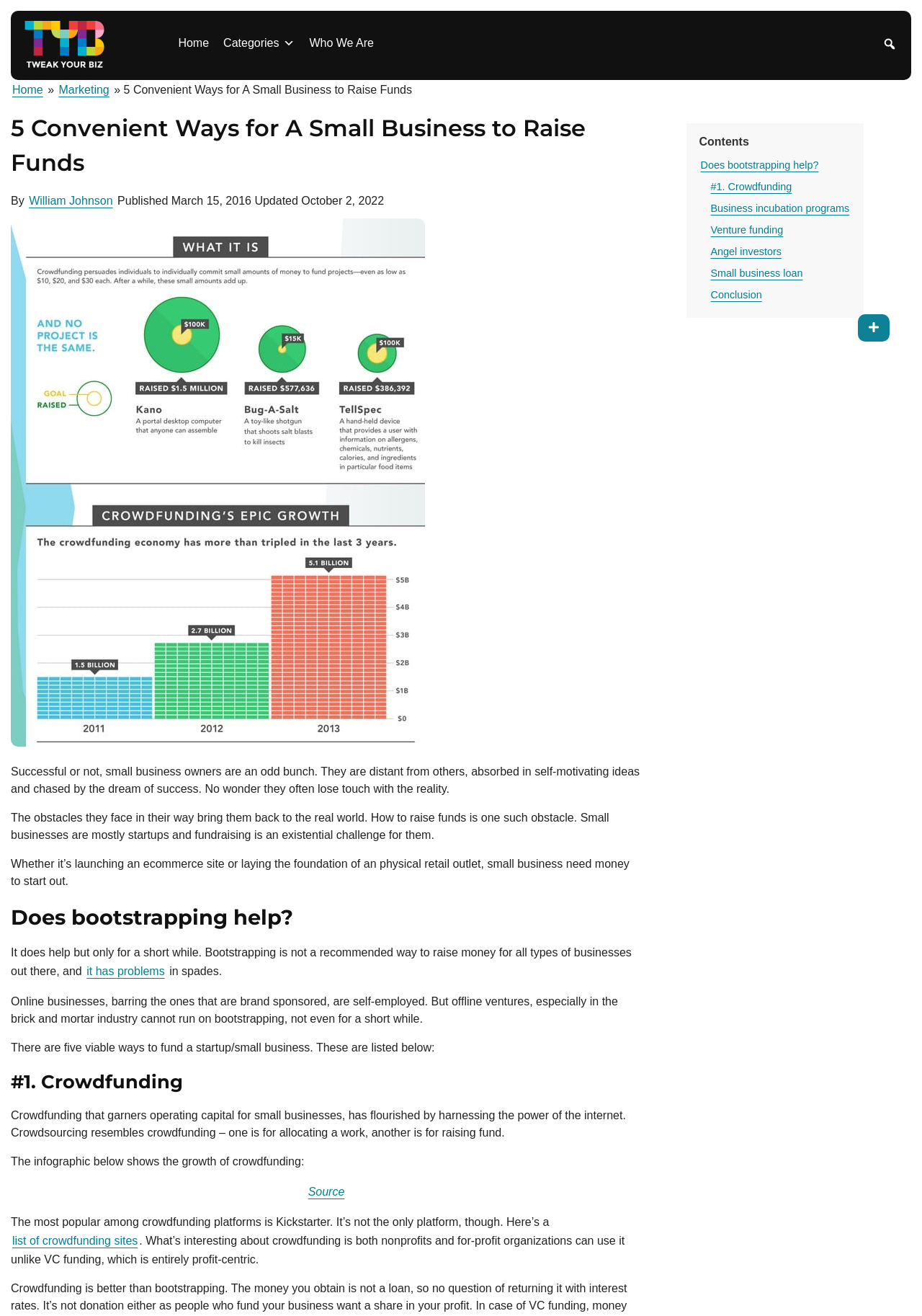Answer briefly with one word or phrase:
What is the main topic of this webpage?

Raising funds for small businesses